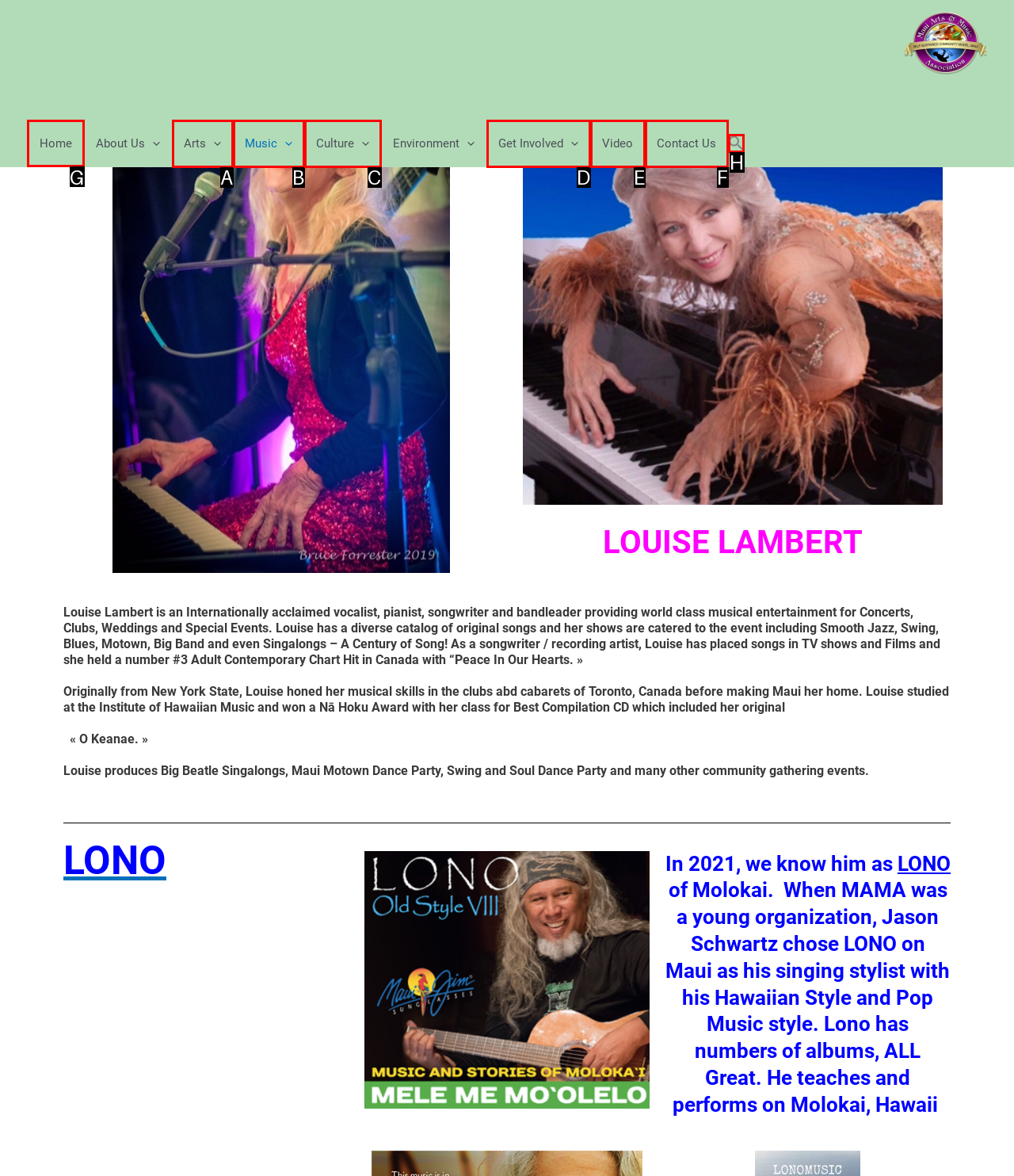Determine which element should be clicked for this task: Click on the 'Home' link
Answer with the letter of the selected option.

G